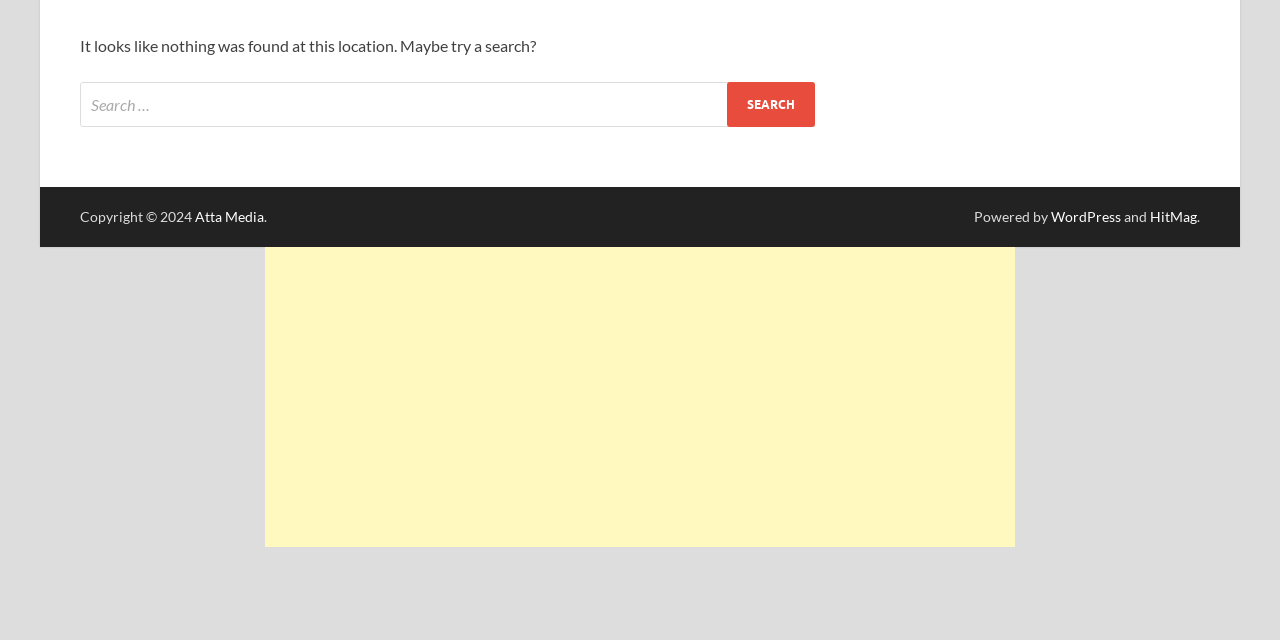Determine the bounding box for the described HTML element: "aria-label="Advertisement" name="aswift_1" title="Advertisement"". Ensure the coordinates are four float numbers between 0 and 1 in the format [left, top, right, bottom].

[0.207, 0.387, 0.793, 0.855]